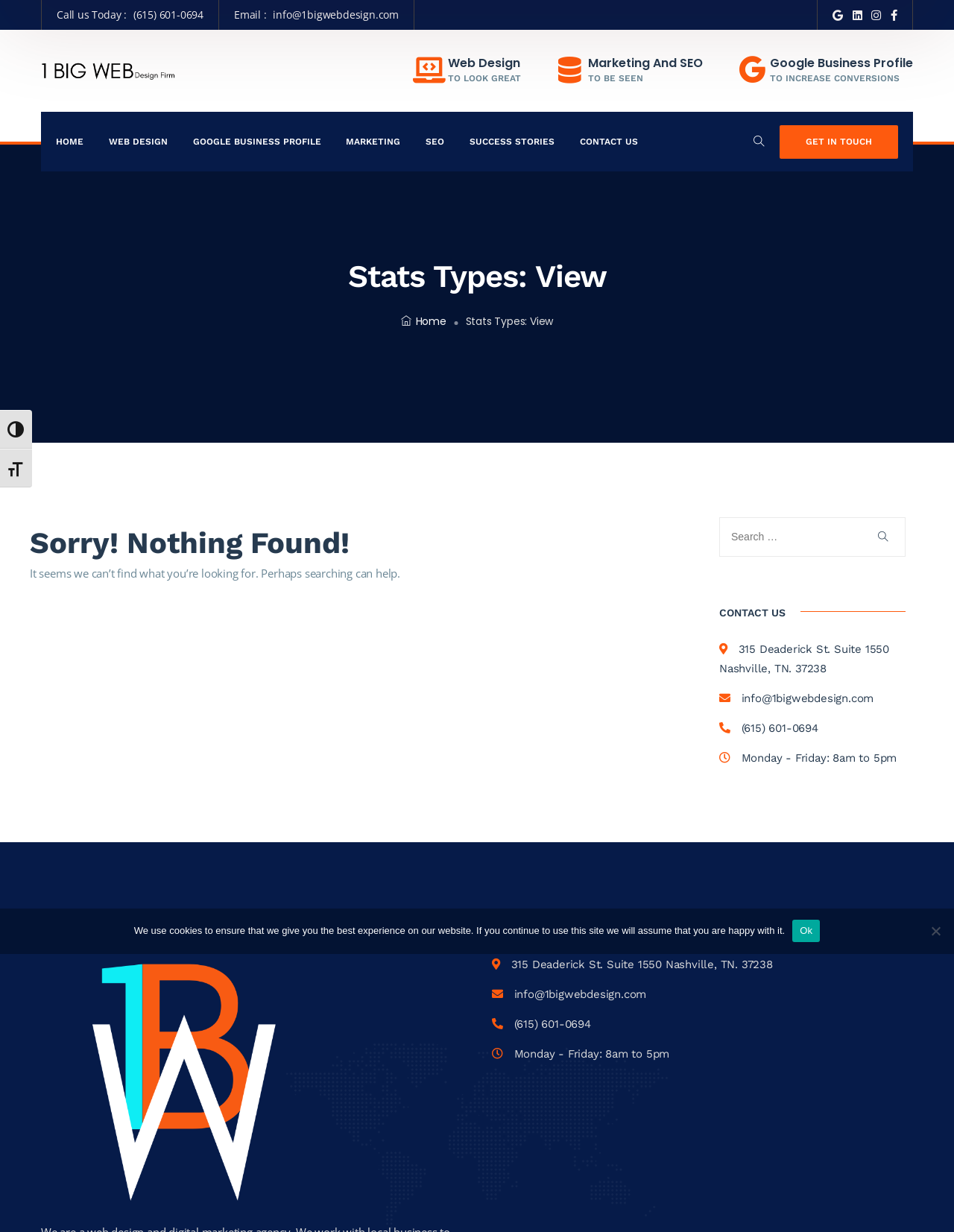What is the address of 1 BIG WEB Design Firm?
Based on the image, respond with a single word or phrase.

315 Deaderick St. Suite 1550 Nashville, TN. 37238